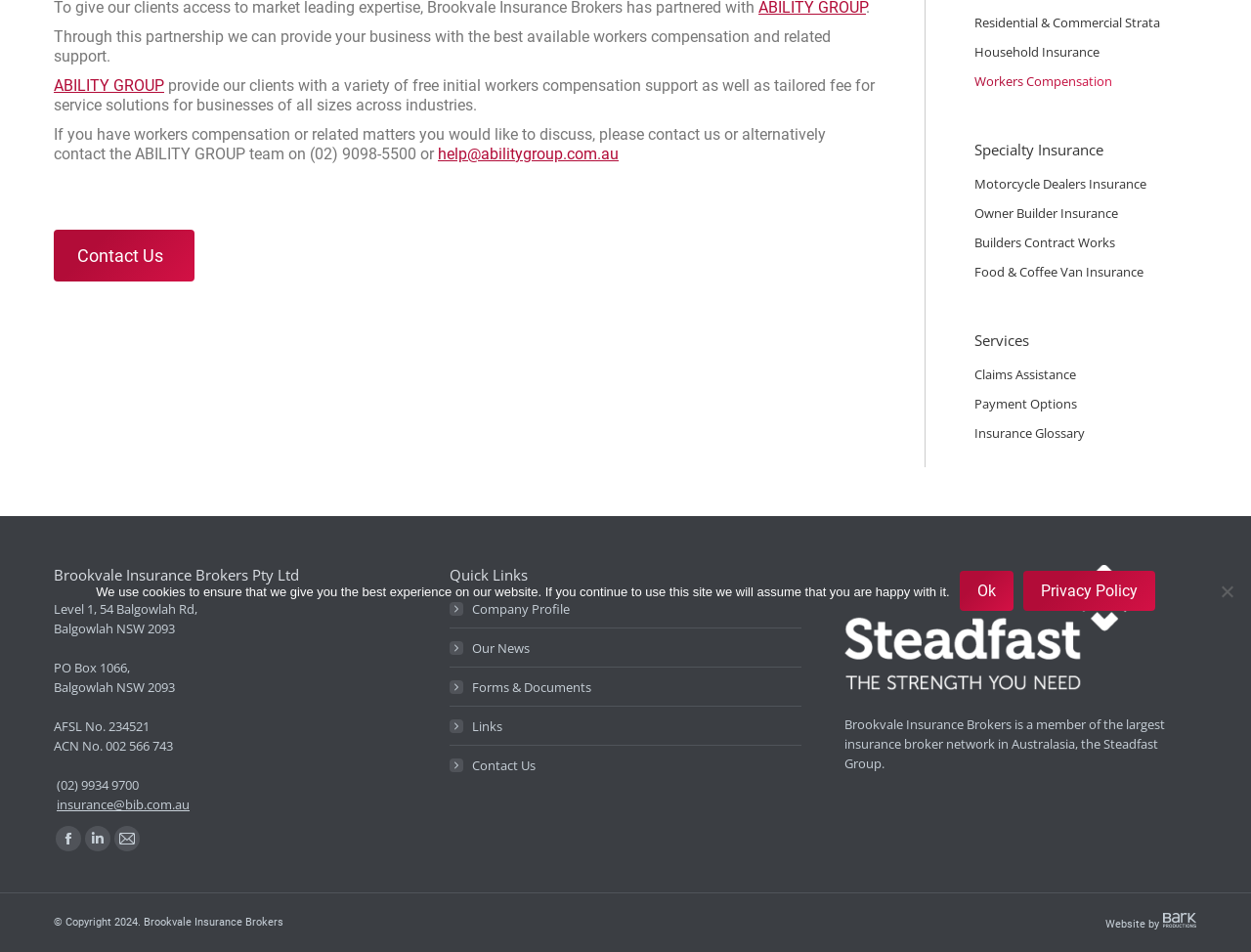Provide the bounding box coordinates of the UI element that matches the description: "Links".

[0.359, 0.753, 0.401, 0.773]